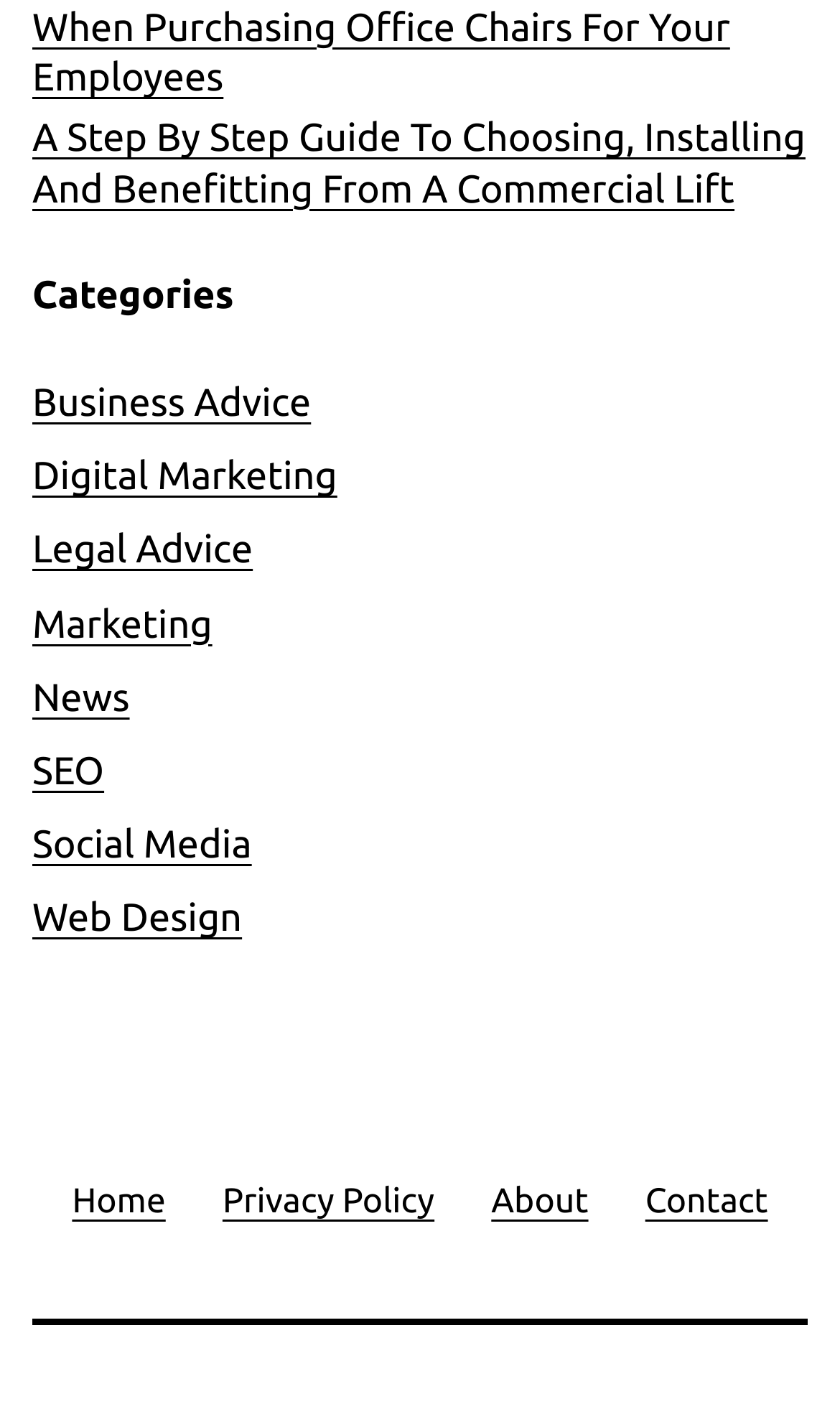Predict the bounding box coordinates for the UI element described as: "Home". The coordinates should be four float numbers between 0 and 1, presented as [left, top, right, bottom].

[0.052, 0.812, 0.231, 0.89]